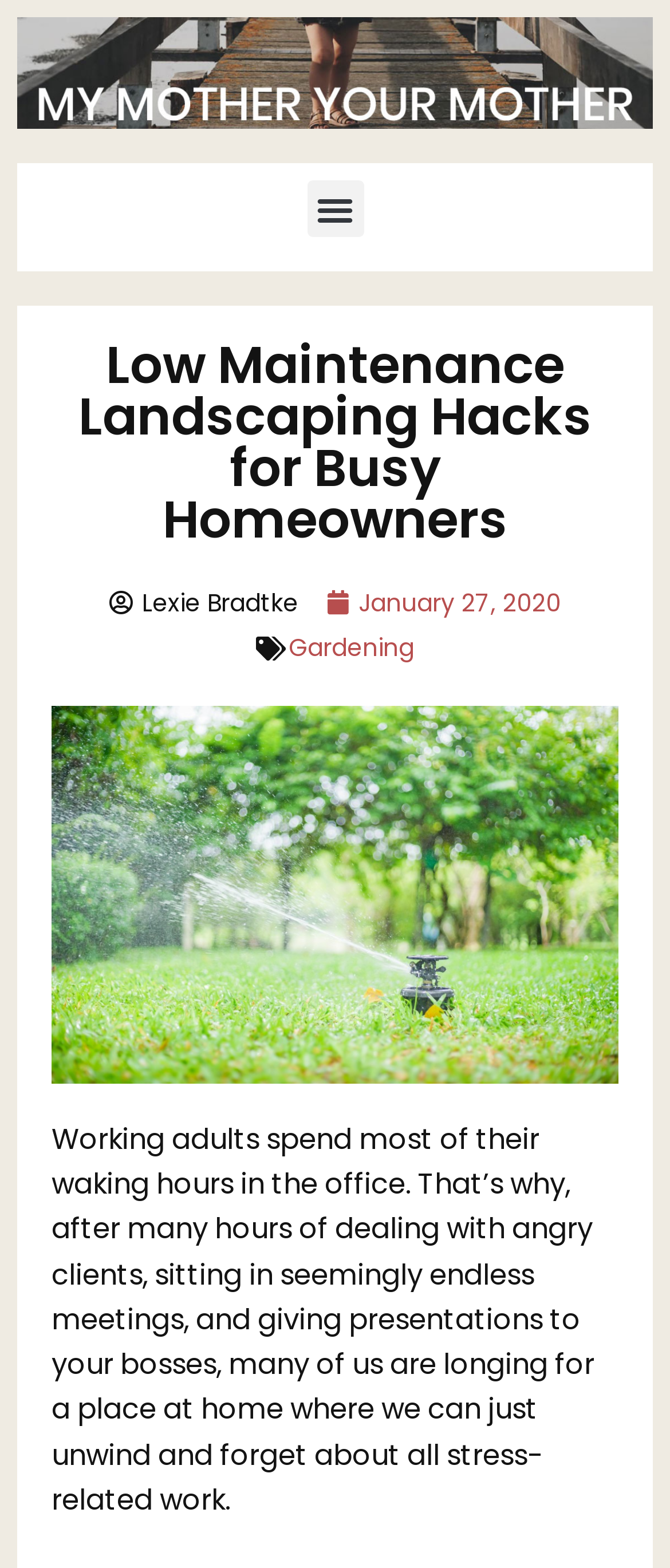Generate the text of the webpage's primary heading.

Low Maintenance Landscaping Hacks for Busy Homeowners